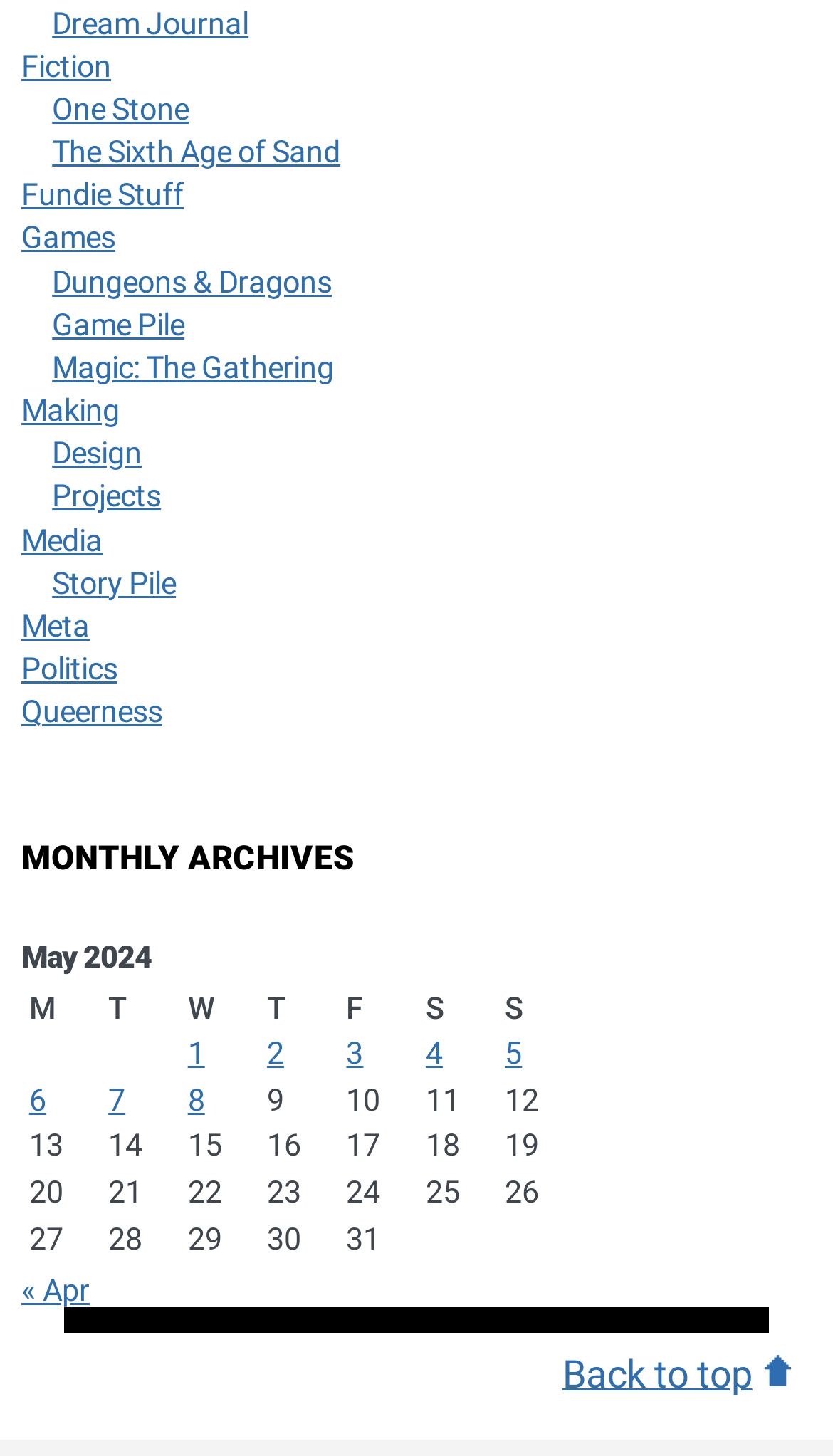How many column headers are there in the table?
Using the picture, provide a one-word or short phrase answer.

7